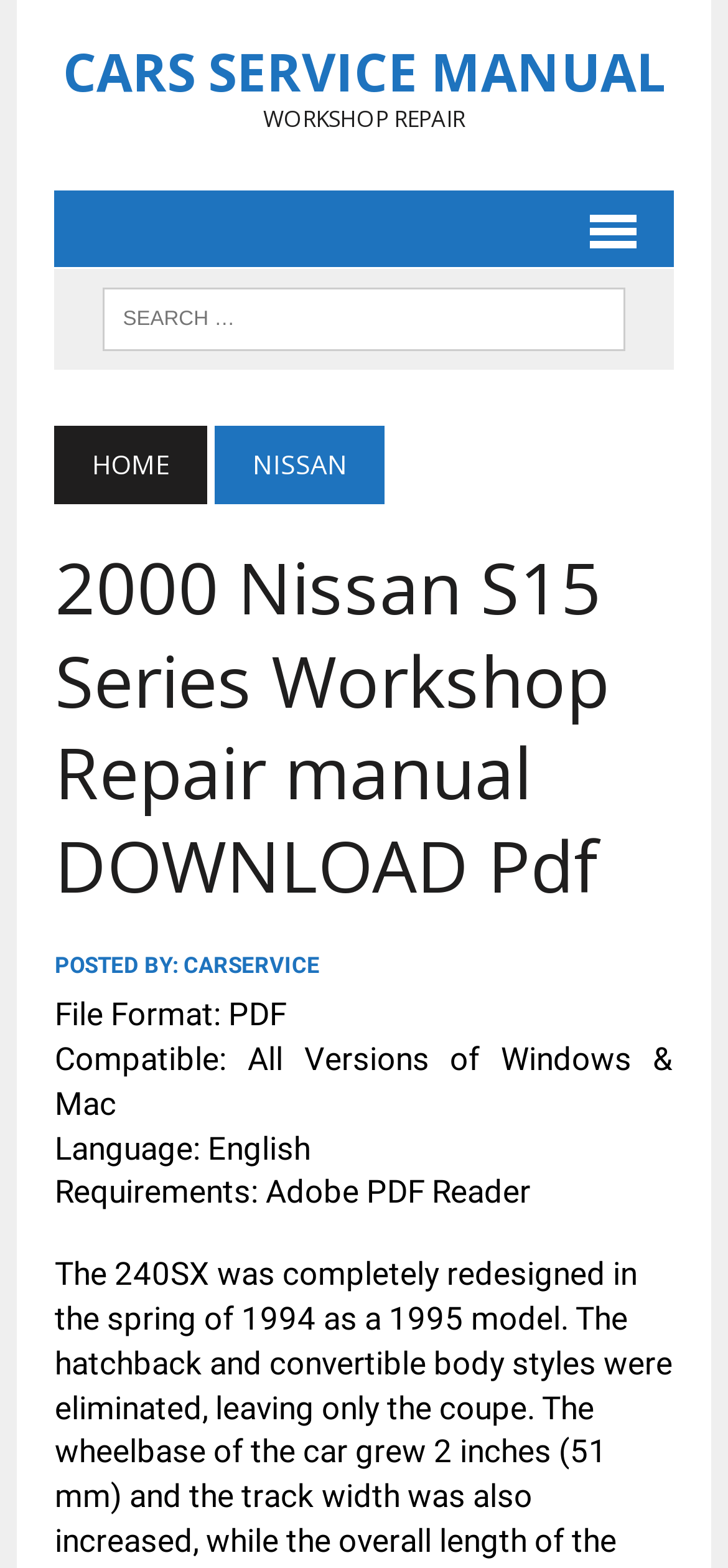Given the element description: "Cars Service ManualWorkshop Repair", predict the bounding box coordinates of the UI element it refers to, using four float numbers between 0 and 1, i.e., [left, top, right, bottom].

[0.075, 0.024, 0.925, 0.086]